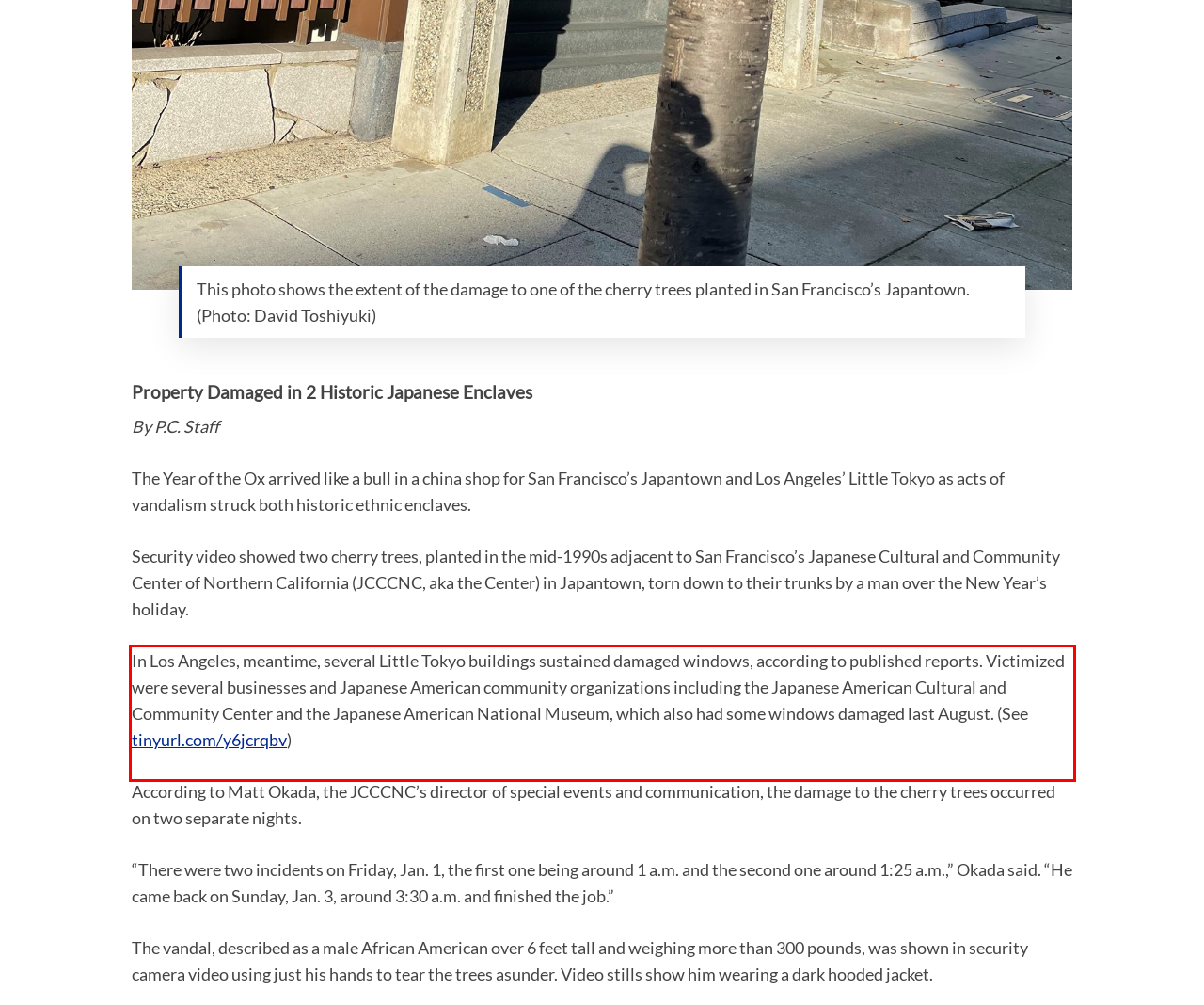Examine the webpage screenshot, find the red bounding box, and extract the text content within this marked area.

In Los Angeles, meantime, several Little Tokyo buildings sustained damaged windows, according to published reports. Victimized were several businesses and Japanese American community organizations including the Japanese American Cultural and Community Center and the Japanese American National Museum, which also had some windows damaged last August. (See tinyurl.com/y6jcrqbv)